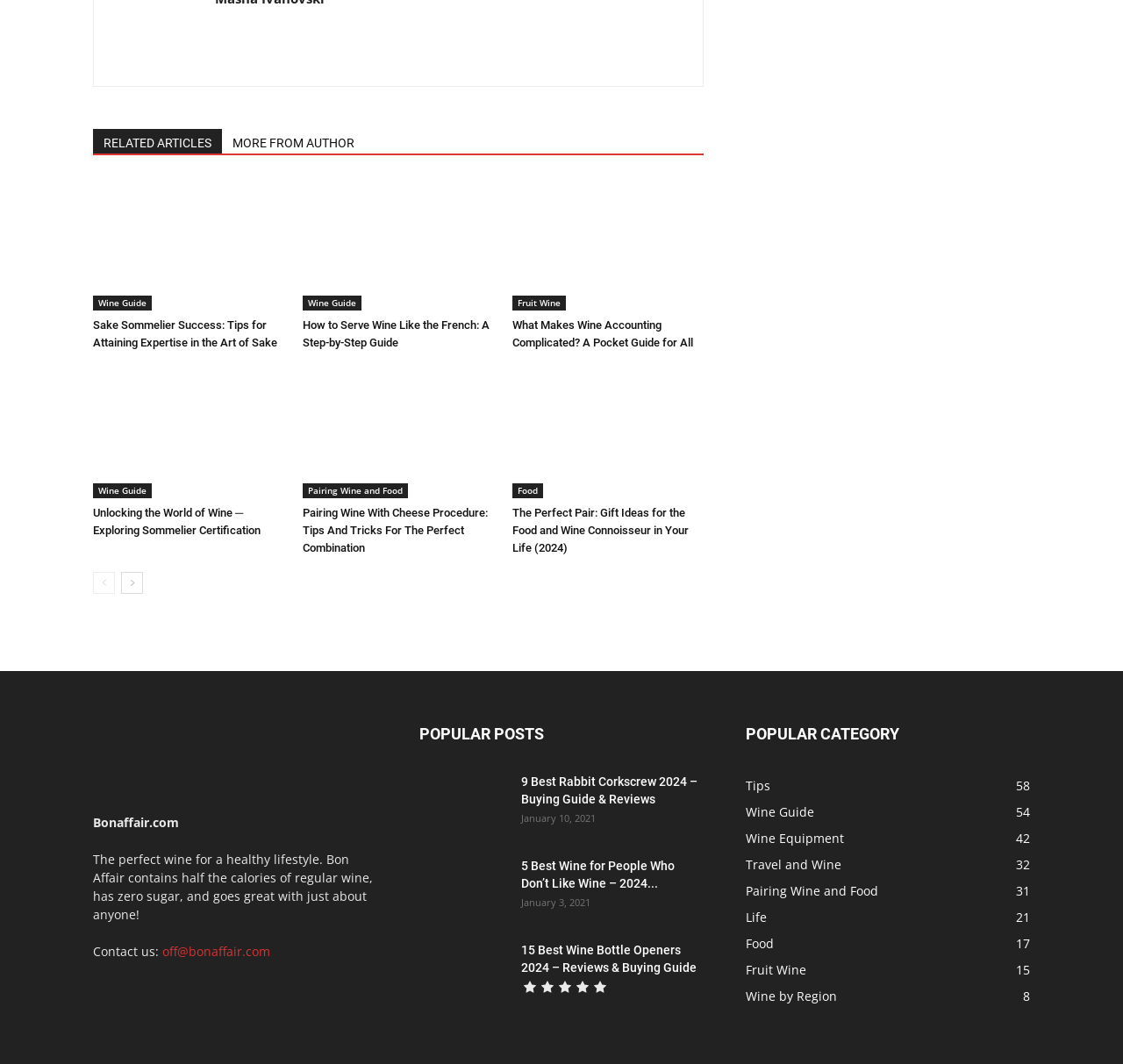Locate the bounding box coordinates of the element that should be clicked to execute the following instruction: "Click the 'Exchange Program' service link".

None